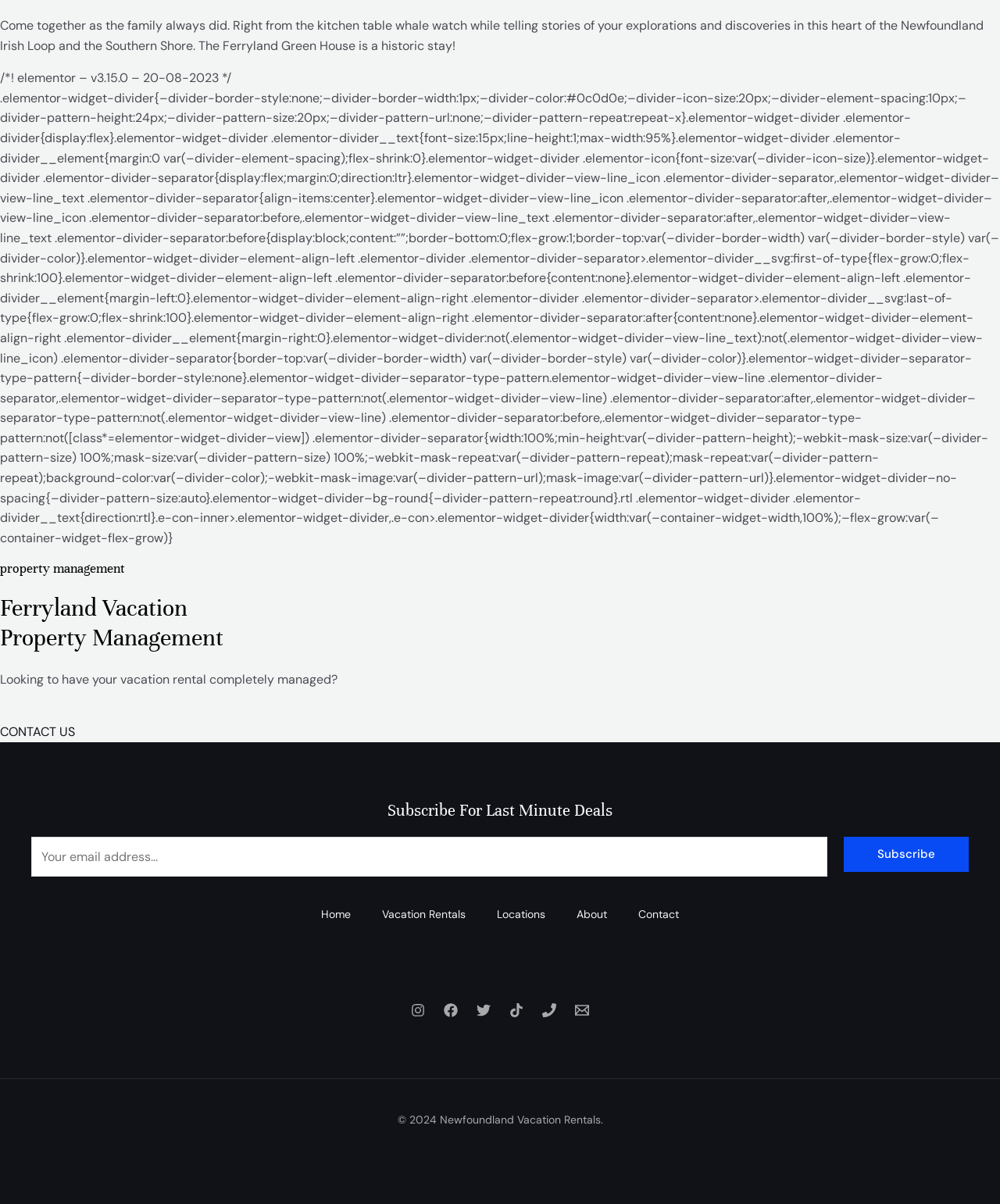Please provide a detailed answer to the question below by examining the image:
What is the purpose of the 'CONTACT US' link?

The 'CONTACT US' link is located below the text 'Looking to have your vacation rental completely managed?' which suggests that the purpose of the link is to contact the company to have vacation rental completely managed.